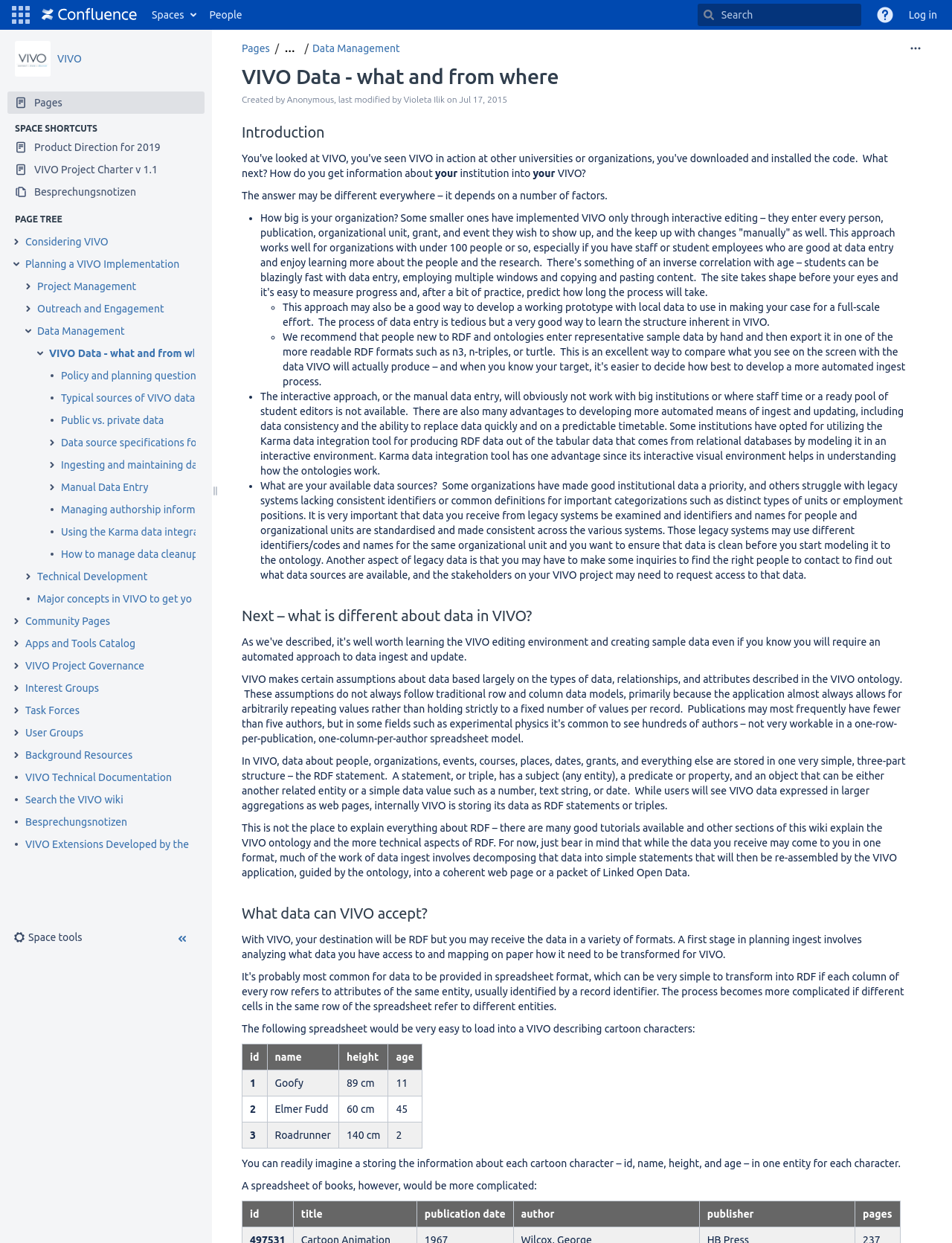Please identify the bounding box coordinates of the element on the webpage that should be clicked to follow this instruction: "Go to home page". The bounding box coordinates should be given as four float numbers between 0 and 1, formatted as [left, top, right, bottom].

[0.036, 0.0, 0.152, 0.024]